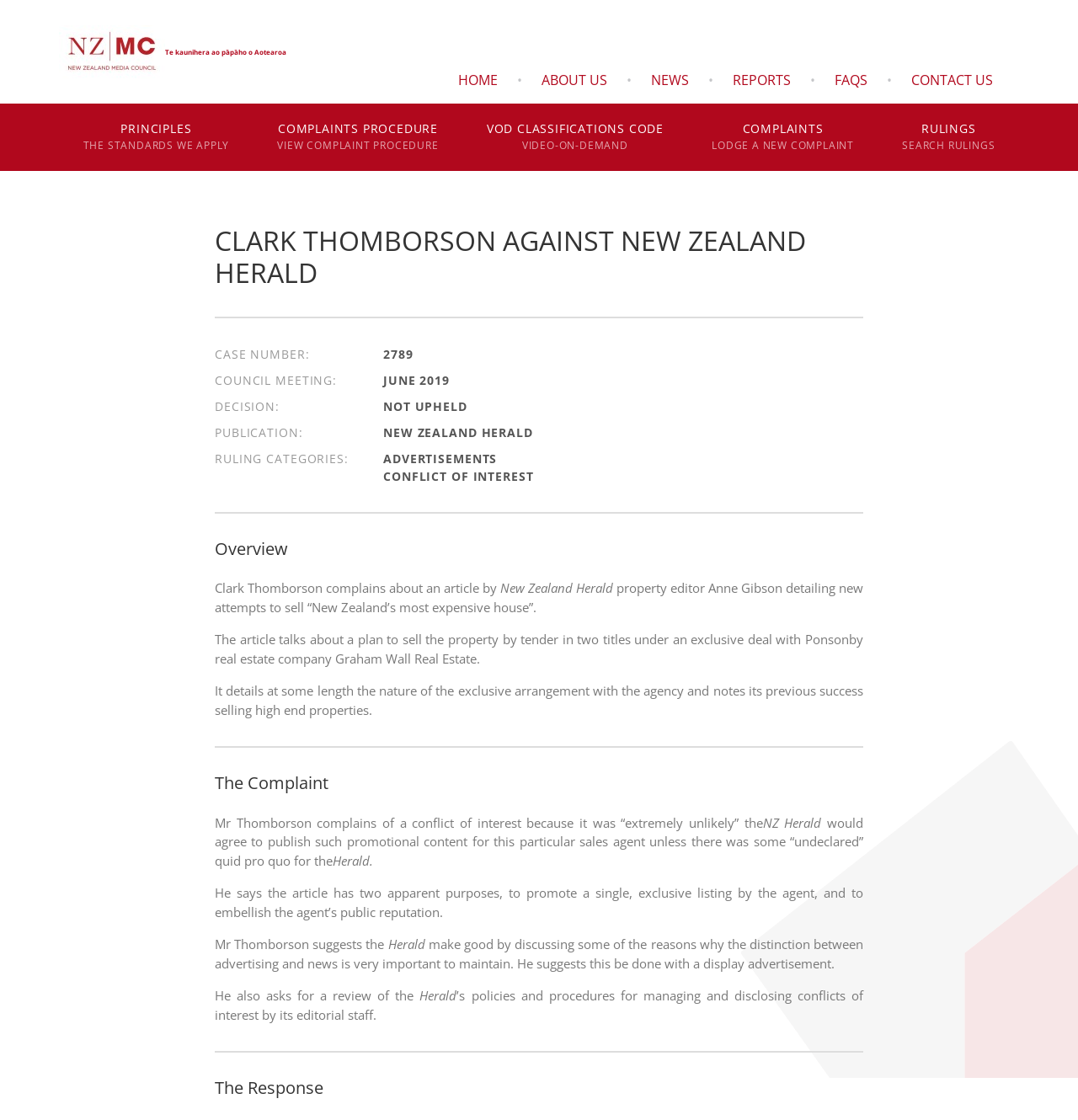Who is the complainant?
Please respond to the question thoroughly and include all relevant details.

I found the complainant's name by reading the heading 'CLARK THOMBORSON AGAINST NEW ZEALAND HERALD' at the top of the webpage.